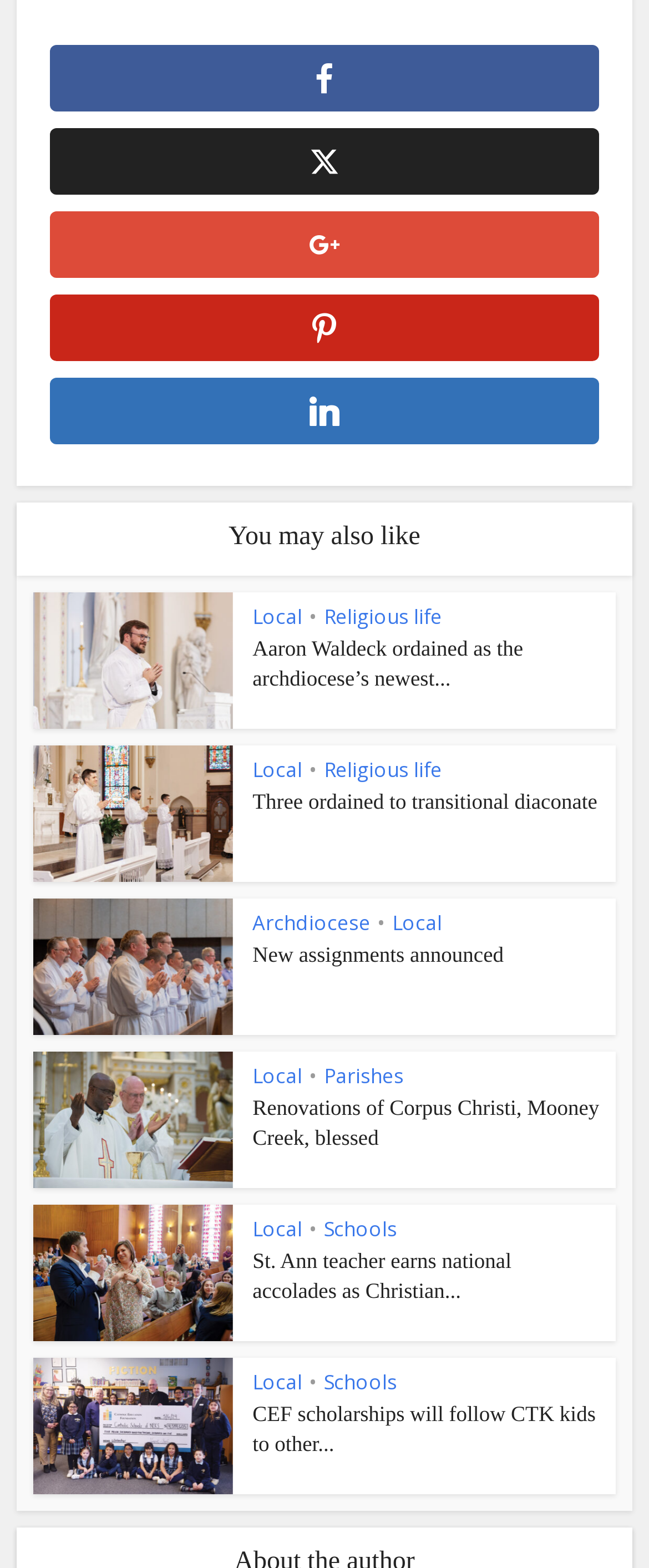What is the common separator used between categories in each article?
Provide a thorough and detailed answer to the question.

In each article, the categories are separated by a '•' symbol, which is represented by the StaticText element with bounding box coordinates [0.476, 0.384, 0.489, 0.402] and so on.